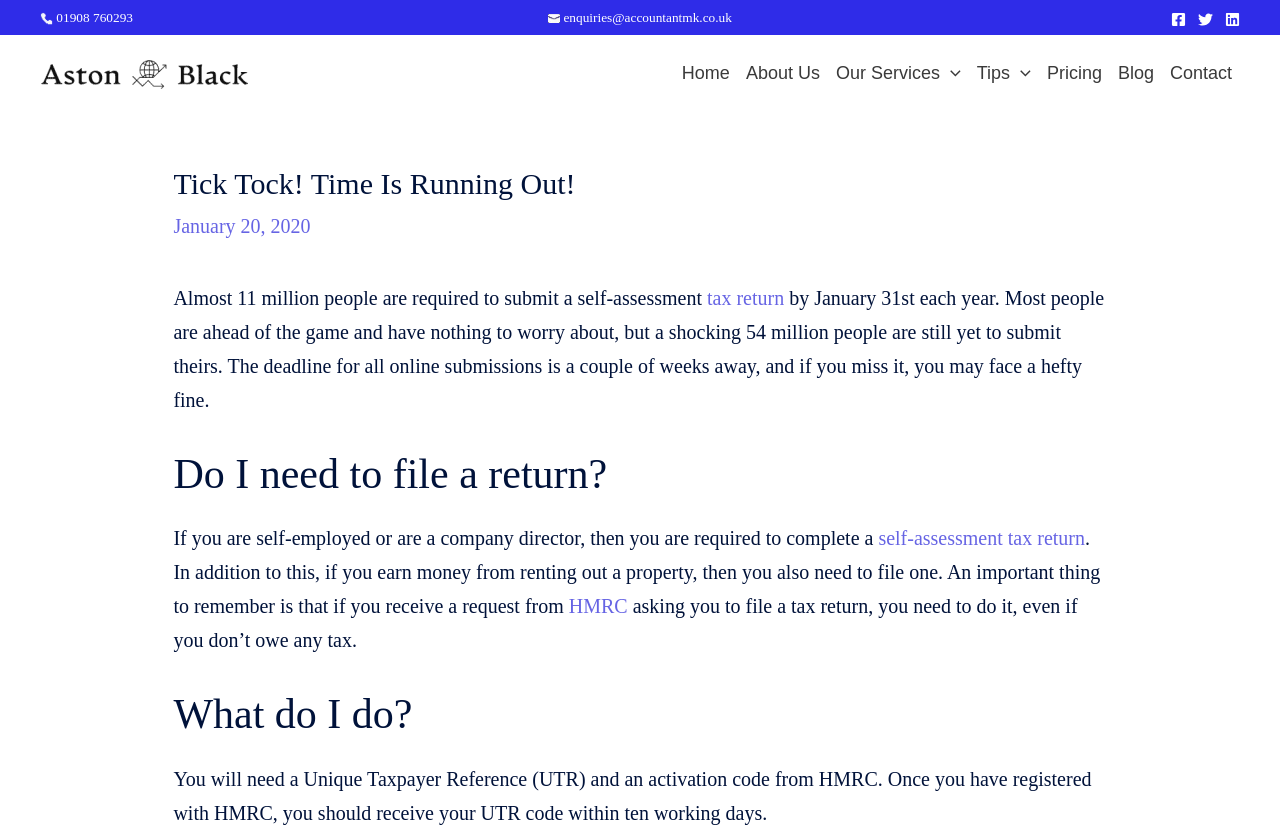Please provide a short answer using a single word or phrase for the question:
What social media platforms are available?

Facebook, Twitter, Linkedin